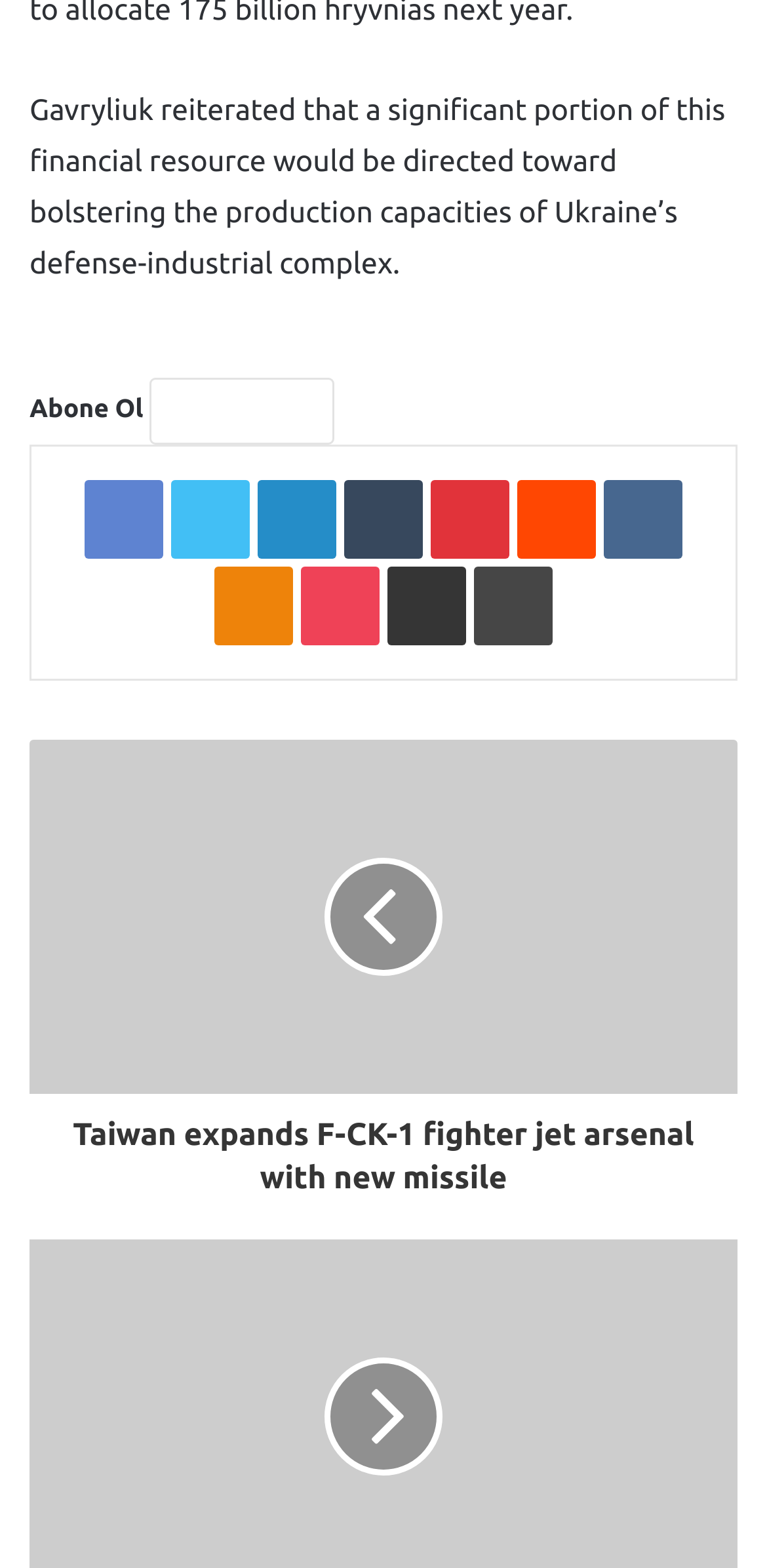What is the topic of the article?
Please provide a detailed and comprehensive answer to the question.

The topic of the article can be determined by reading the first static text element, which mentions 'Ukraine's defense-industrial complex'.